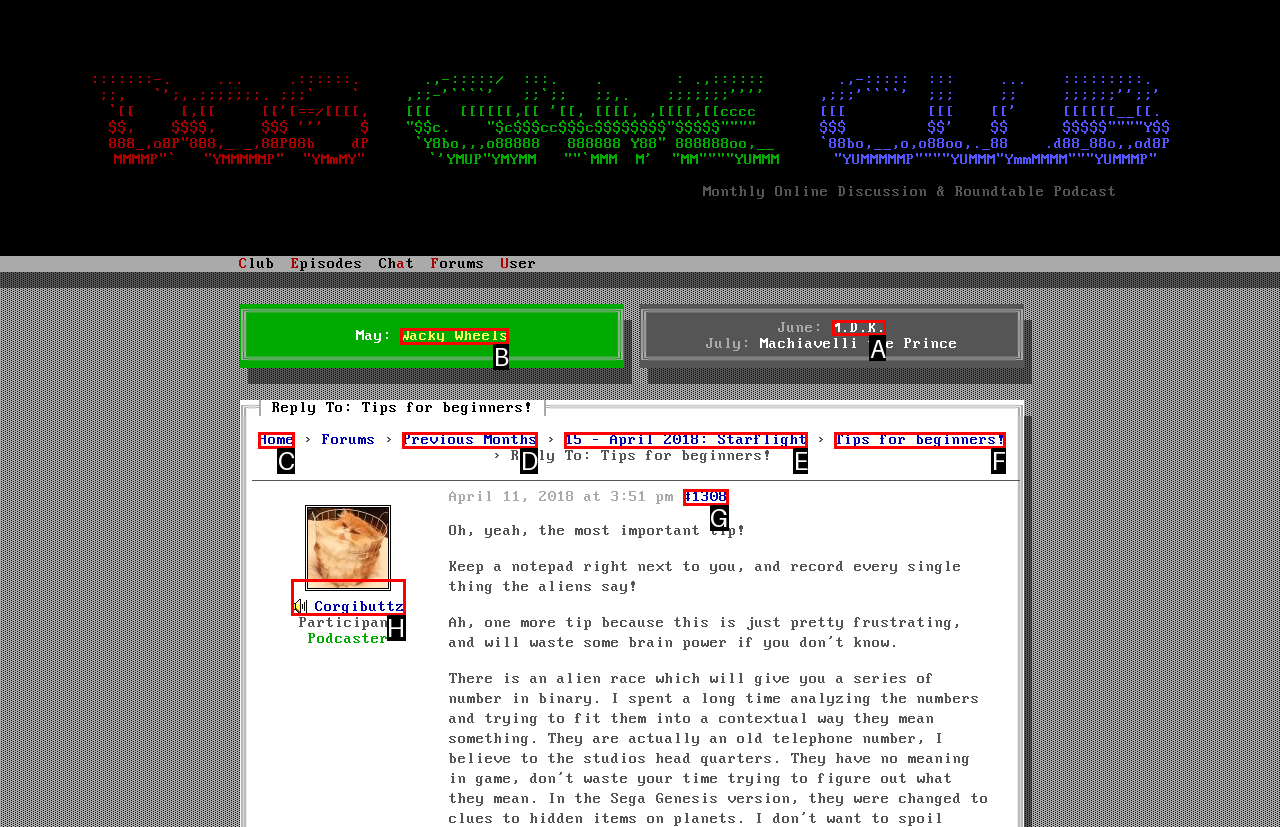Identify the correct HTML element to click to accomplish this task: Click on here
Respond with the letter corresponding to the correct choice.

None